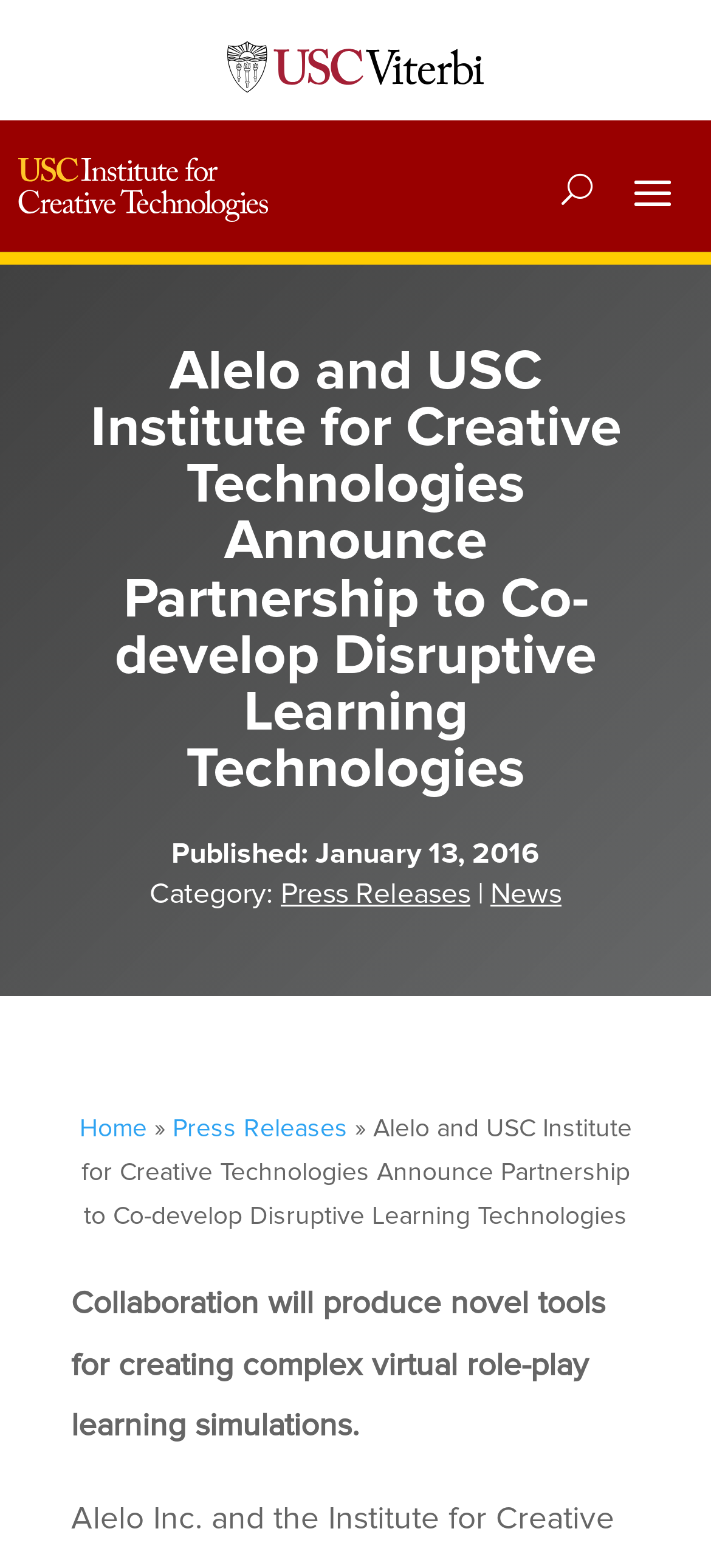Offer a meticulous caption that includes all visible features of the webpage.

The webpage appears to be a news article or press release from the Institute for Creative Technologies. At the top left, there is a USC Shield with USC Viterbi Logo, and to its right, there is a USC ICT Logo. Below these logos, there is a button with the letter "U" on it. 

The main heading of the article, "Alelo and USC Institute for Creative Technologies Announce Partnership to Co-develop Disruptive Learning Technologies", is located near the top center of the page. Below the heading, there is a publication date, "January 13, 2016", and a category label with a link to "Press Releases" and another link to "News". 

On the bottom left, there is a navigation section with breadcrumbs, which includes links to "Home" and "Press Releases", and a repetition of the main heading. 

The main content of the article is a single paragraph that summarizes the collaboration, stating that it "will produce novel tools for creating complex virtual role-play learning simulations." This paragraph is located near the bottom center of the page.